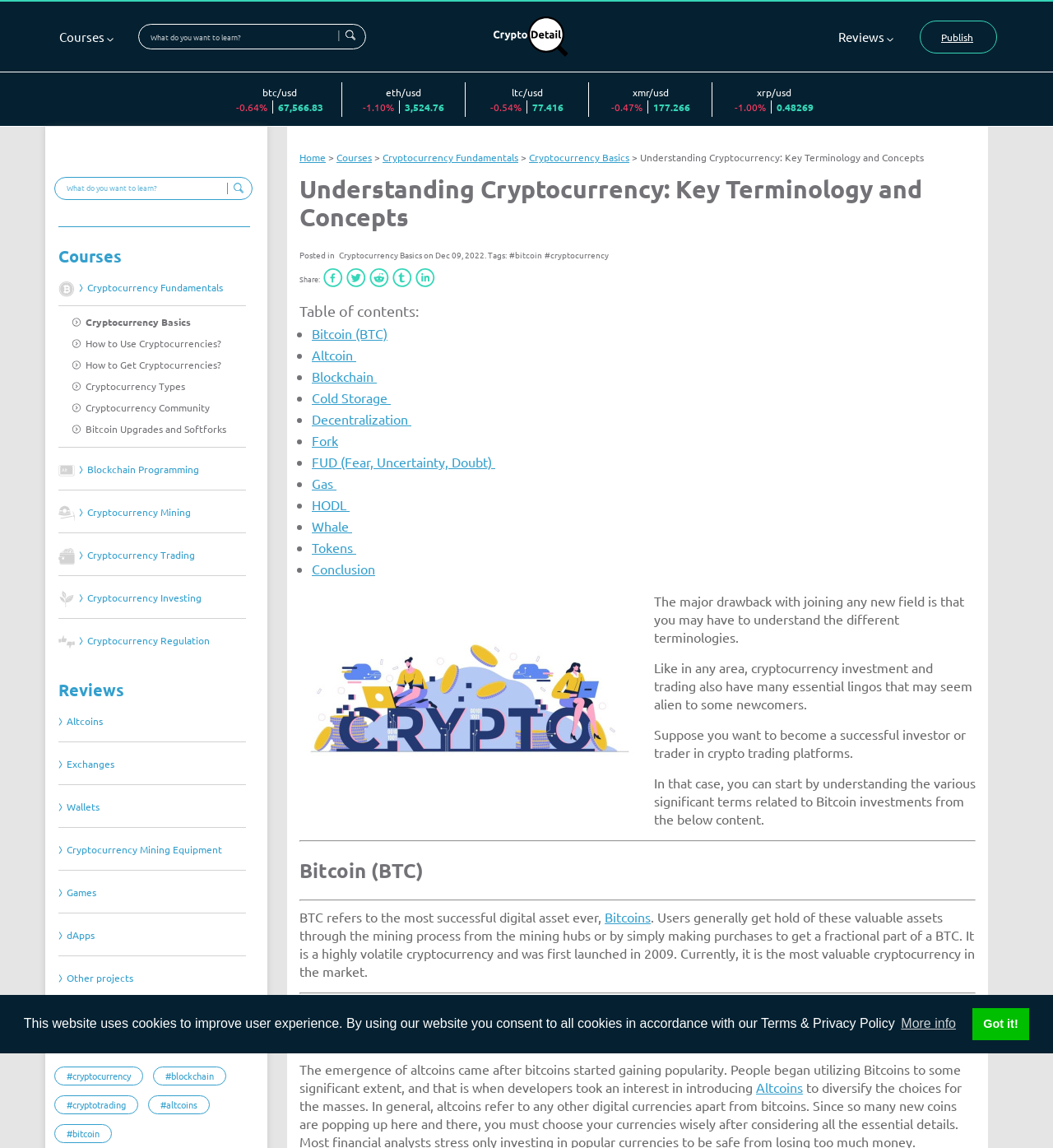Identify the bounding box for the UI element specified in this description: "How to Get Cryptocurrencies?". The coordinates must be four float numbers between 0 and 1, formatted as [left, top, right, bottom].

[0.068, 0.313, 0.234, 0.323]